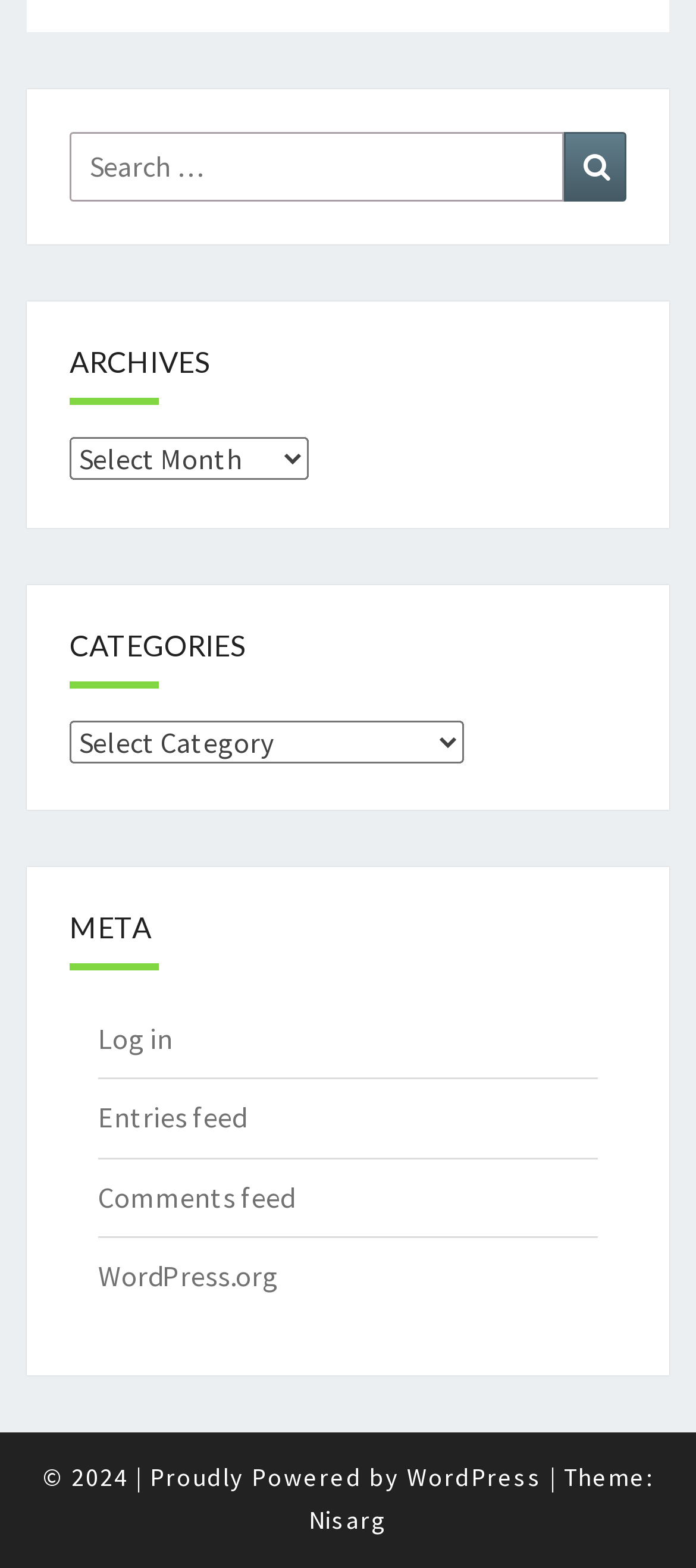Provide your answer in a single word or phrase: 
What is the link to the WordPress website?

WordPress.org